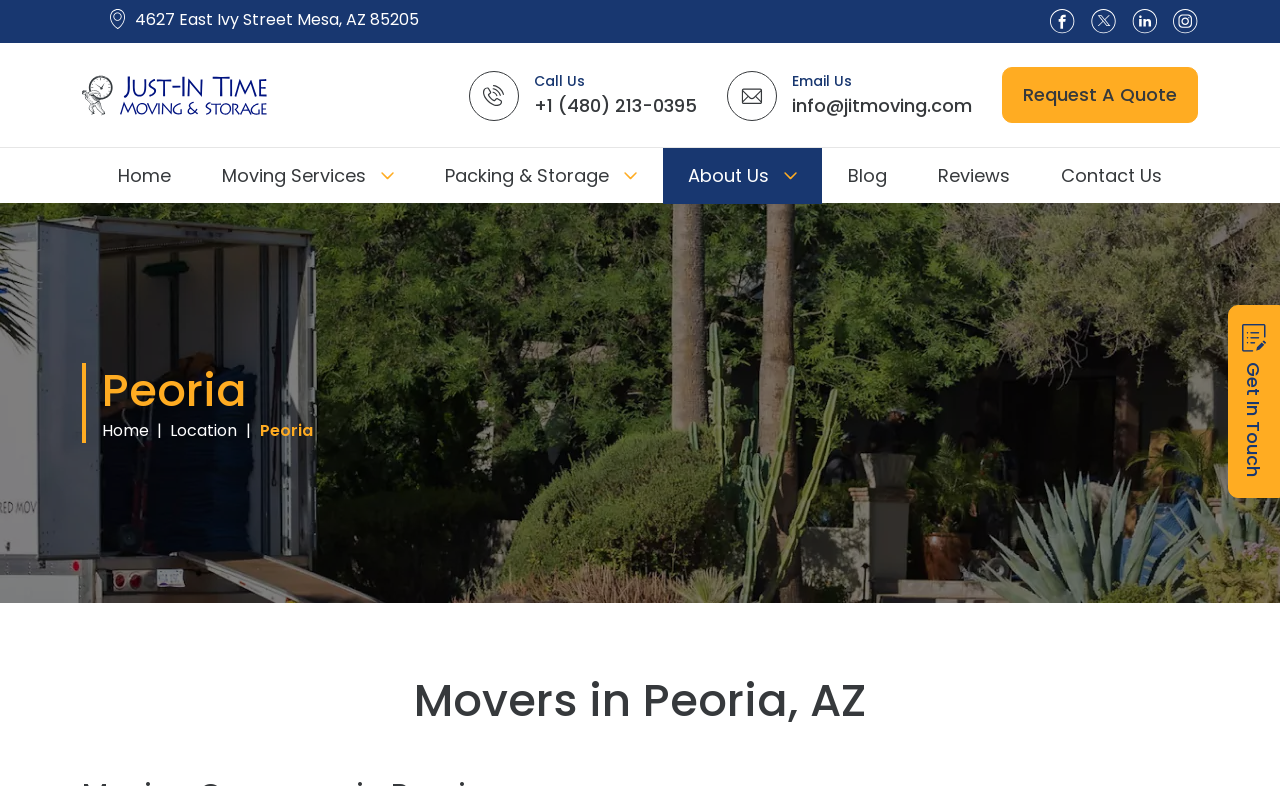Given the element description Instagram, specify the bounding box coordinates of the corresponding UI element in the format (top-left x, top-left y, bottom-right x, bottom-right y). All values must be between 0 and 1.

[0.916, 0.011, 0.936, 0.043]